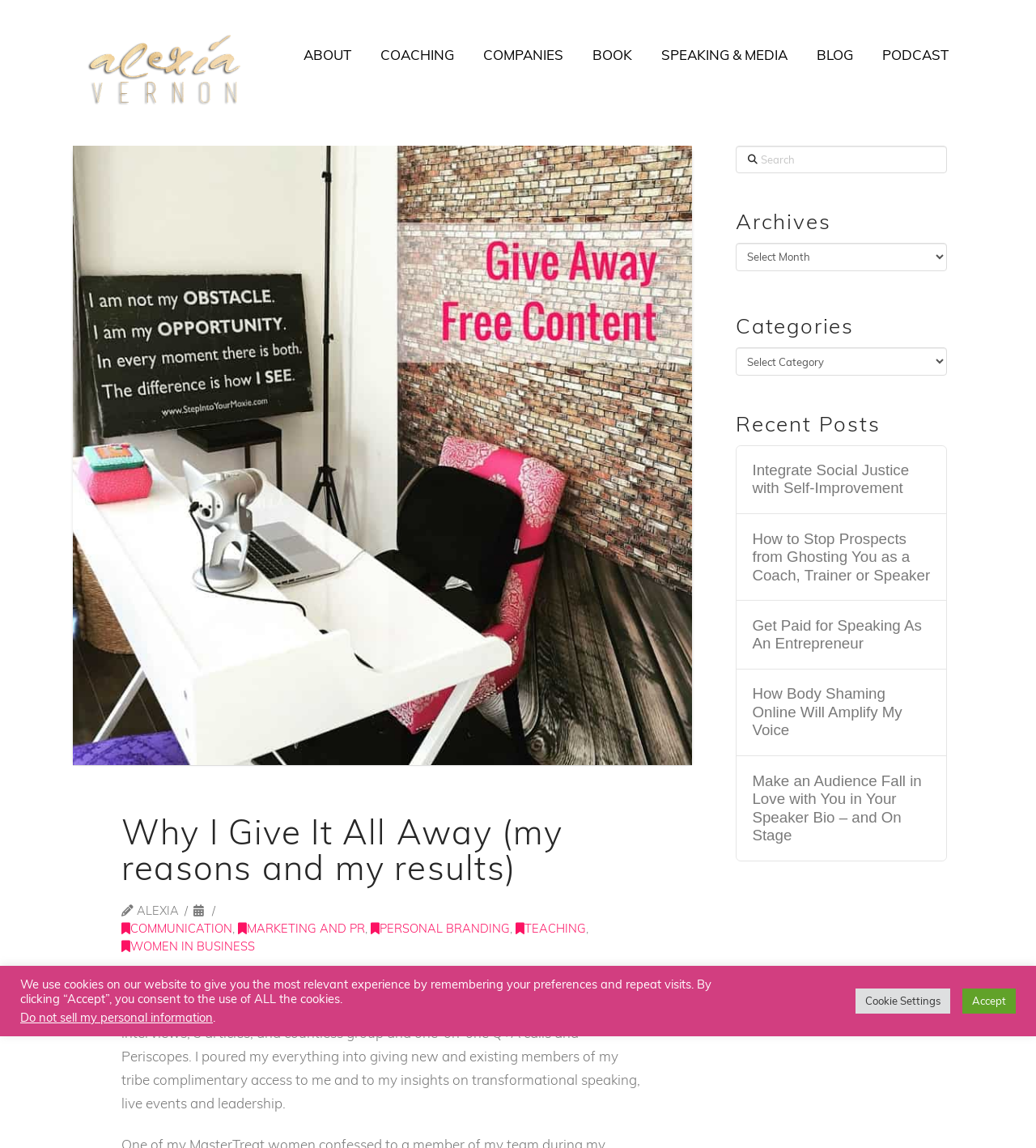Please determine the bounding box coordinates of the element to click on in order to accomplish the following task: "Read the blog post 'Integrate Social Justice with Self-Improvement'". Ensure the coordinates are four float numbers ranging from 0 to 1, i.e., [left, top, right, bottom].

[0.726, 0.402, 0.898, 0.434]